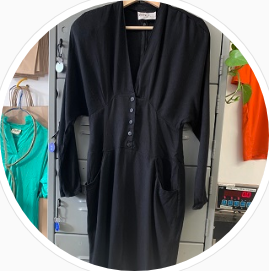How many pockets does the dress have?
Please ensure your answer is as detailed and informative as possible.

The caption states that the dress has 'two practical pockets', which implies that the dress has a total of two pockets.